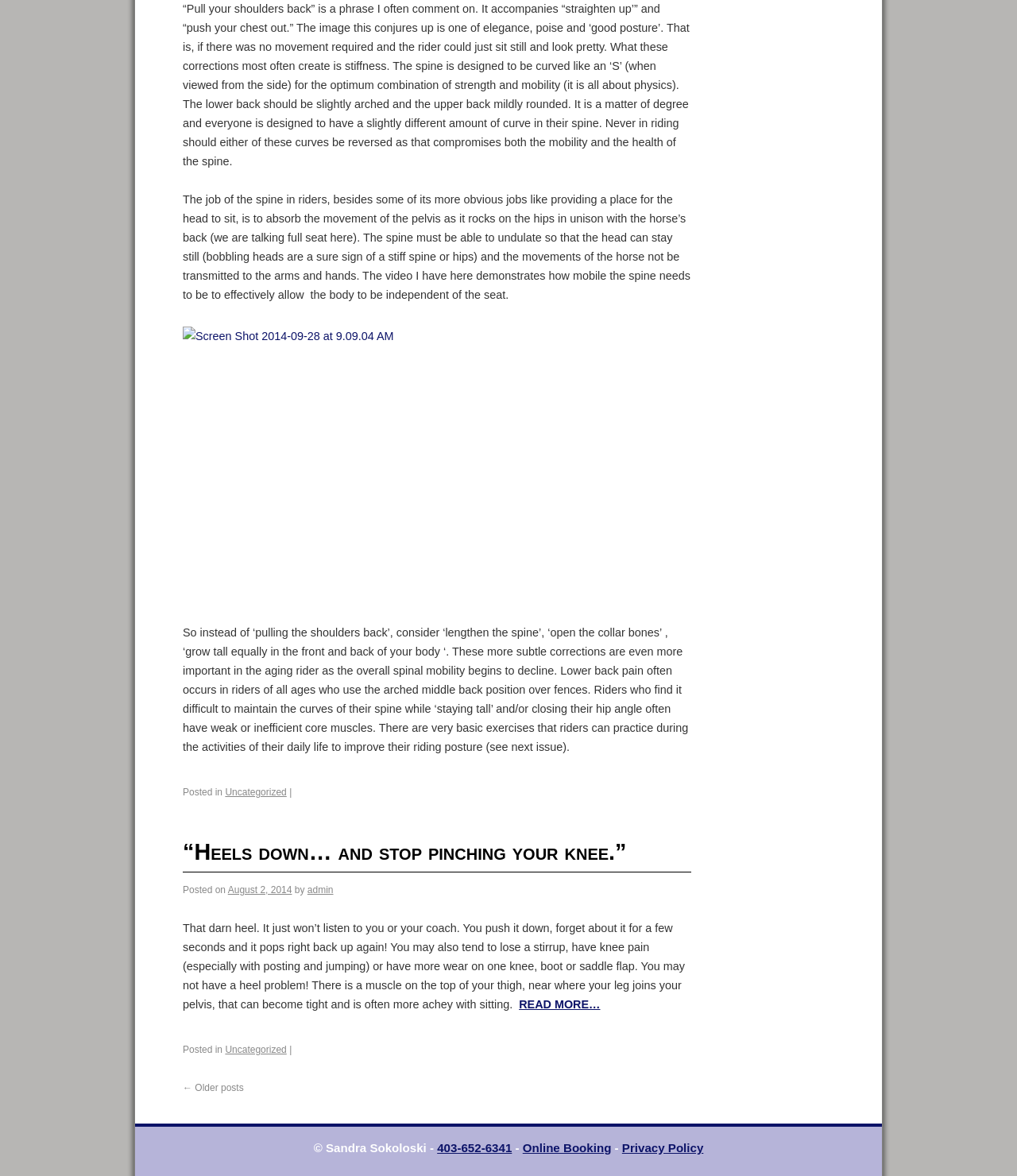Please specify the bounding box coordinates of the region to click in order to perform the following instruction: "Click the 'READ MORE…' link".

[0.51, 0.848, 0.59, 0.859]